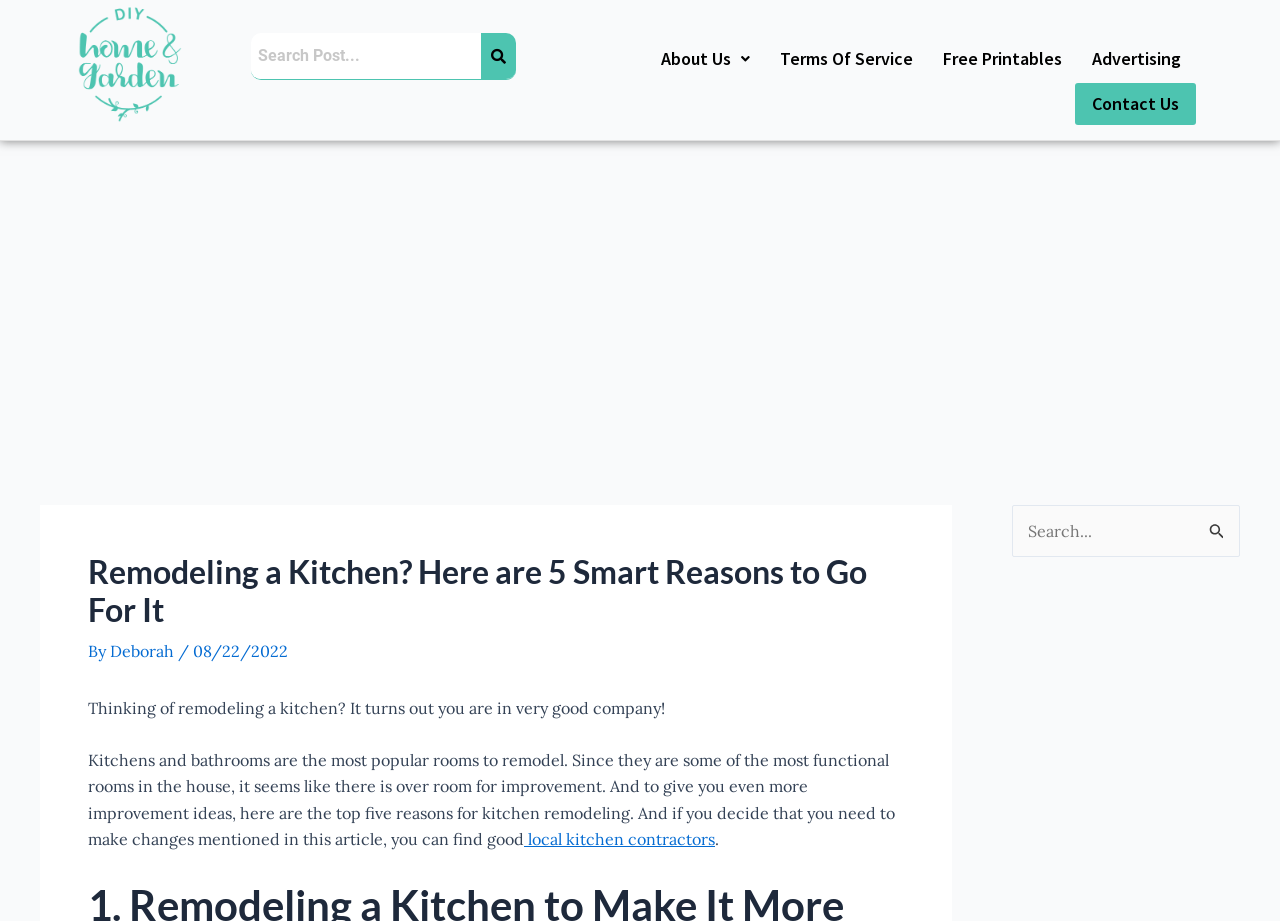Please indicate the bounding box coordinates for the clickable area to complete the following task: "Find local kitchen contractors". The coordinates should be specified as four float numbers between 0 and 1, i.e., [left, top, right, bottom].

[0.409, 0.9, 0.559, 0.922]